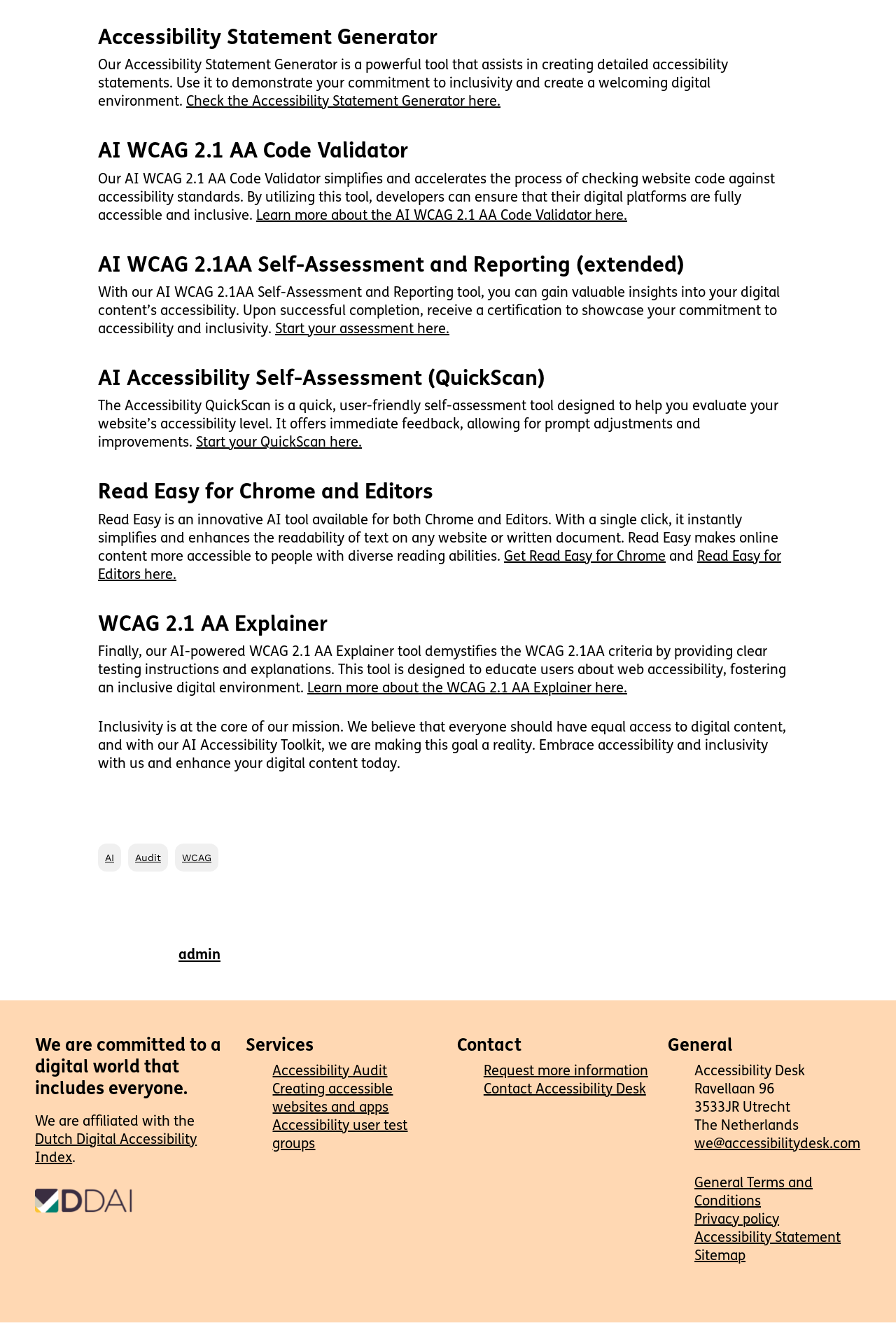Give a concise answer of one word or phrase to the question: 
What is the purpose of the Accessibility QuickScan?

Evaluate website accessibility